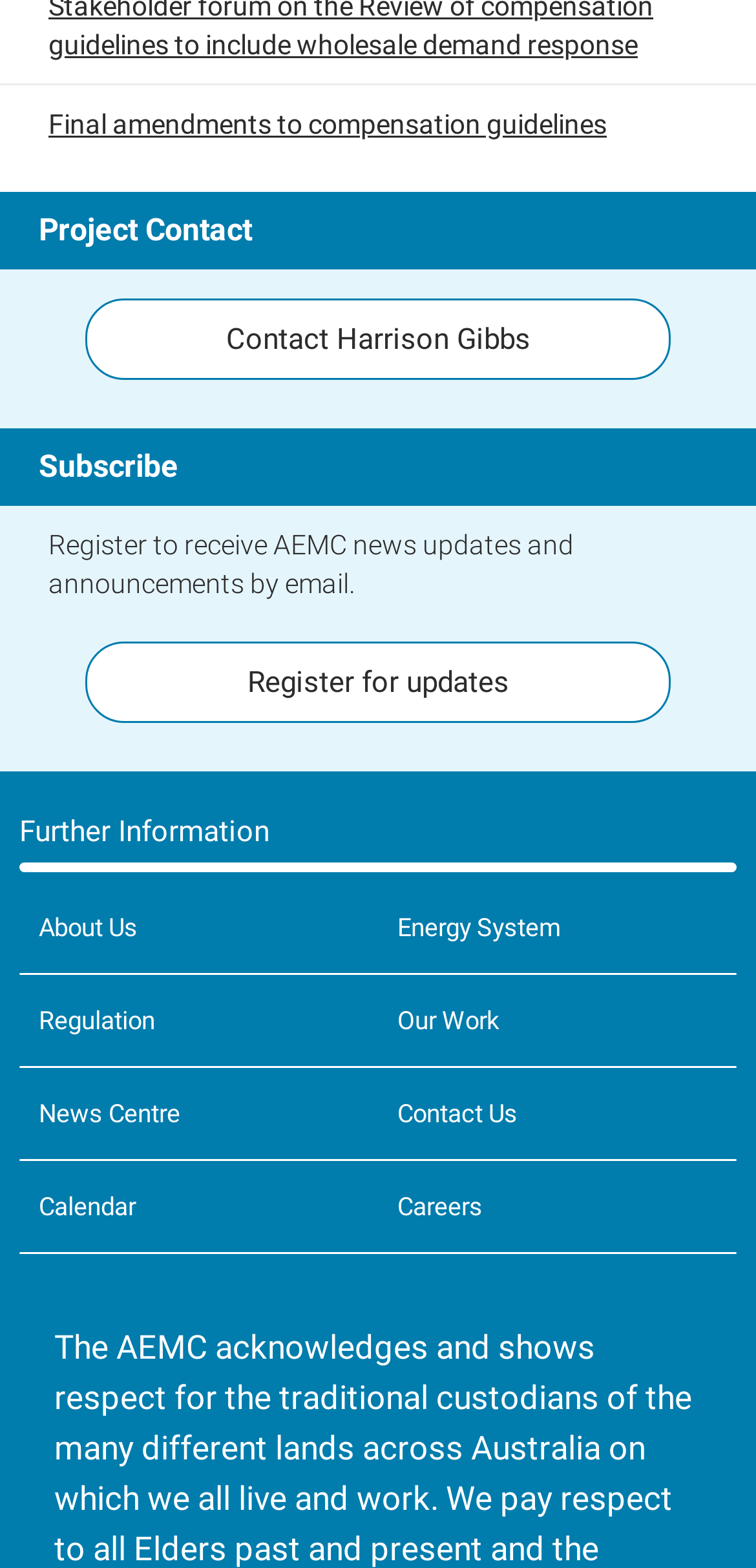Find the bounding box coordinates of the element you need to click on to perform this action: 'Check the news centre'. The coordinates should be represented by four float values between 0 and 1, in the format [left, top, right, bottom].

[0.026, 0.681, 0.5, 0.739]